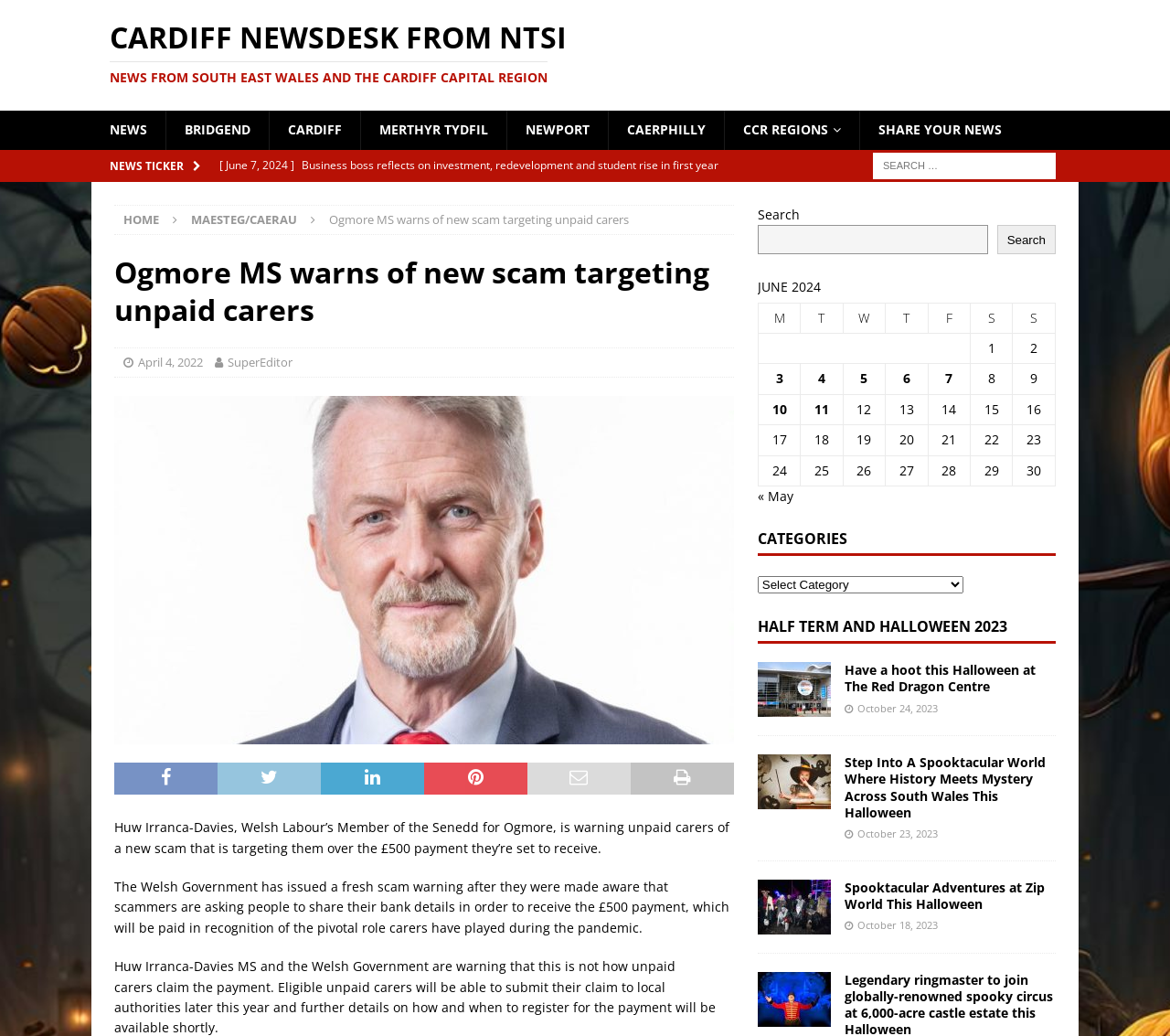Identify the bounding box coordinates for the element that needs to be clicked to fulfill this instruction: "Search for news". Provide the coordinates in the format of four float numbers between 0 and 1: [left, top, right, bottom].

[0.746, 0.147, 0.902, 0.173]